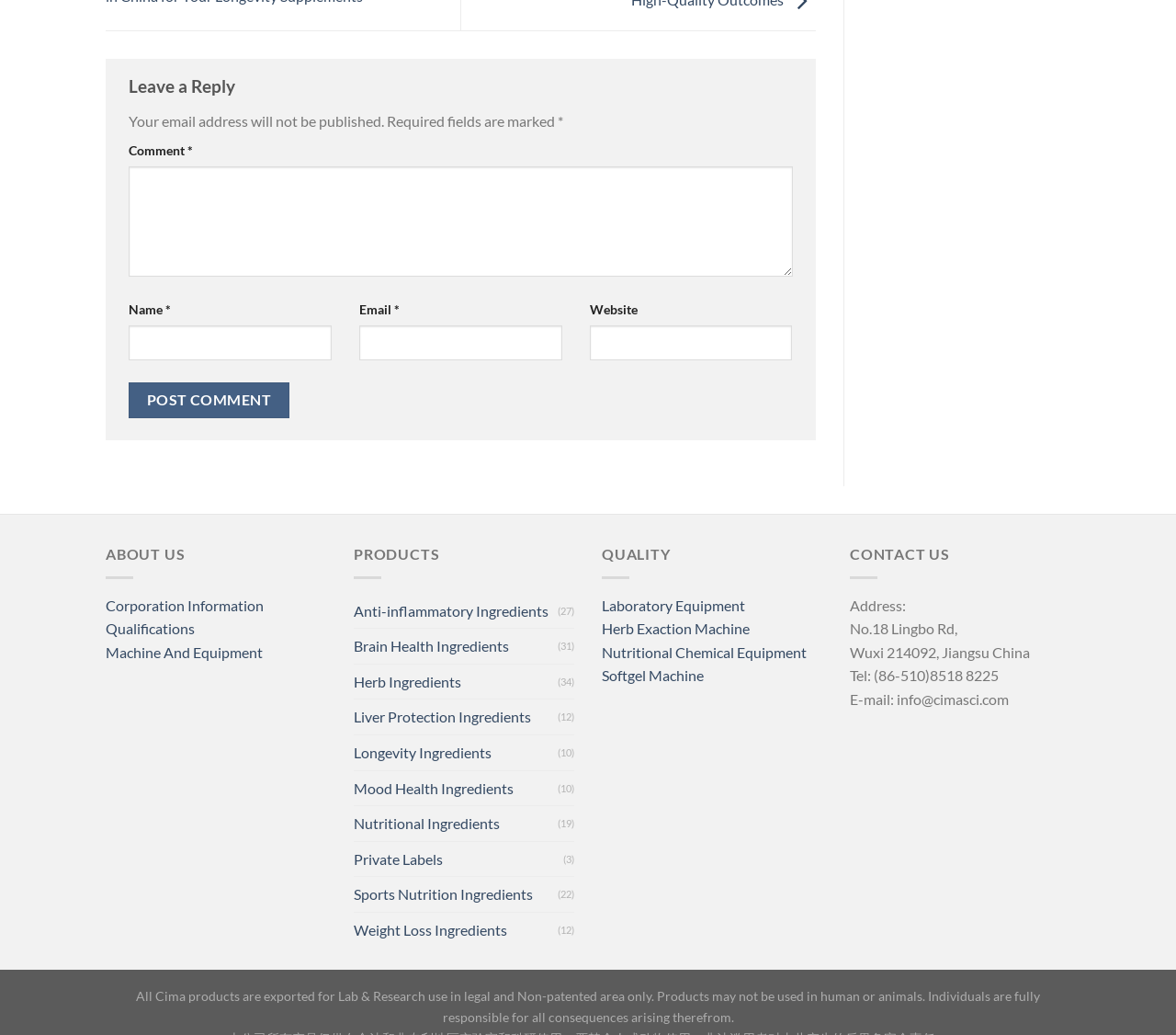Please provide the bounding box coordinates for the element that needs to be clicked to perform the following instruction: "Contact us". The coordinates should be given as four float numbers between 0 and 1, i.e., [left, top, right, bottom].

[0.723, 0.576, 0.77, 0.593]